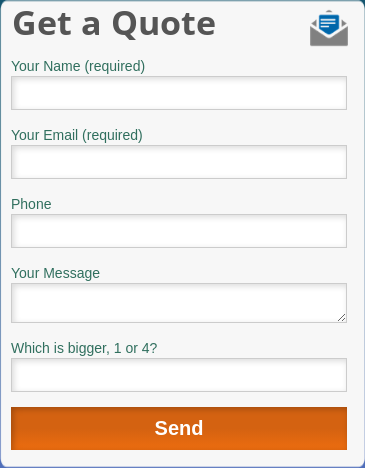Based on the image, give a detailed response to the question: What is the color of the 'Send' button?

The 'Send' button, which is prominently displayed at the bottom of the form, is orange in color. This makes it stand out and encourages users to submit their request for a quote.